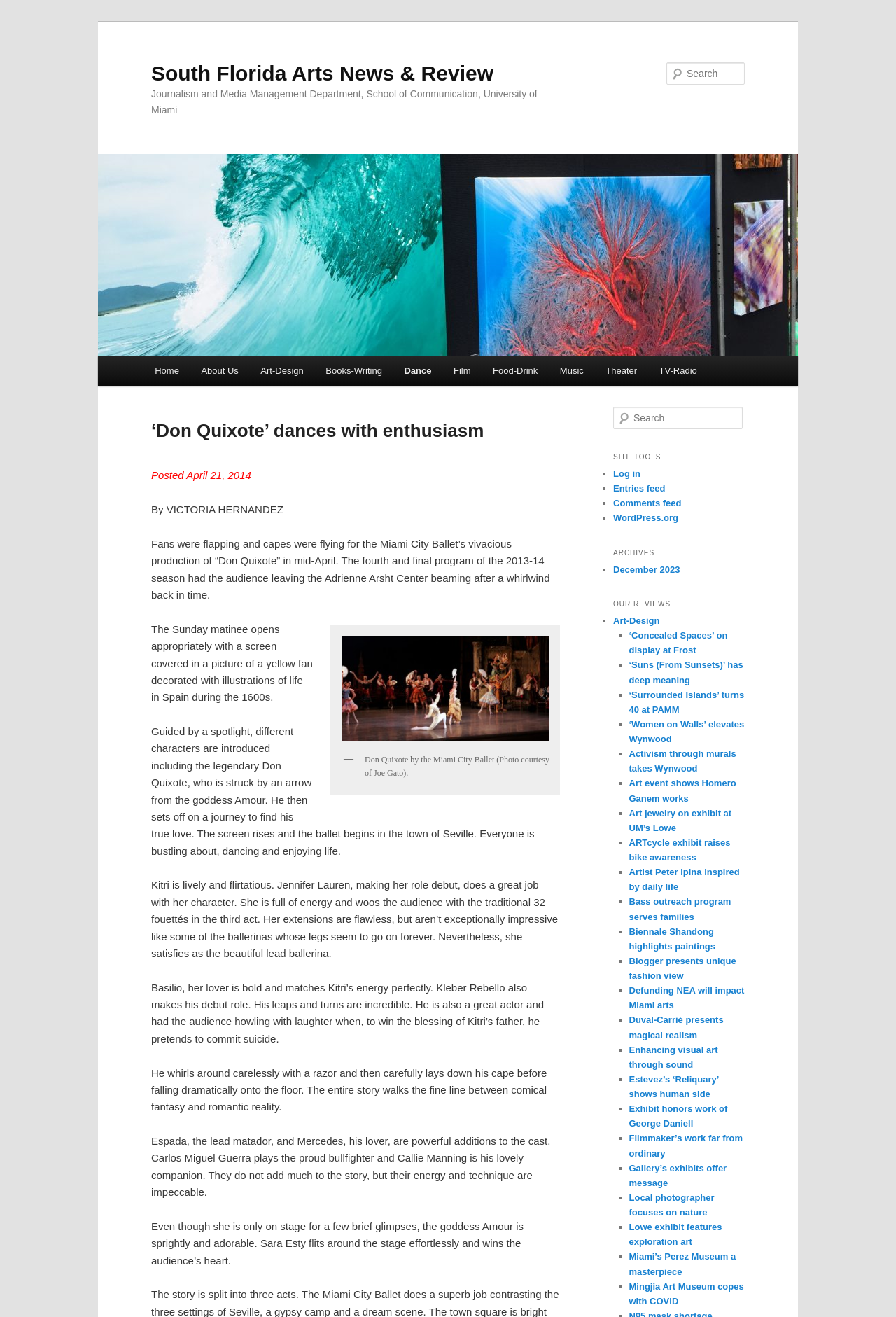Examine the image carefully and respond to the question with a detailed answer: 
What is the name of the character played by Jennifer Lauren?

The answer can be found in the article text, where it mentions 'Jennifer Lauren, making her role debut, does a great job with her character Kitri'.